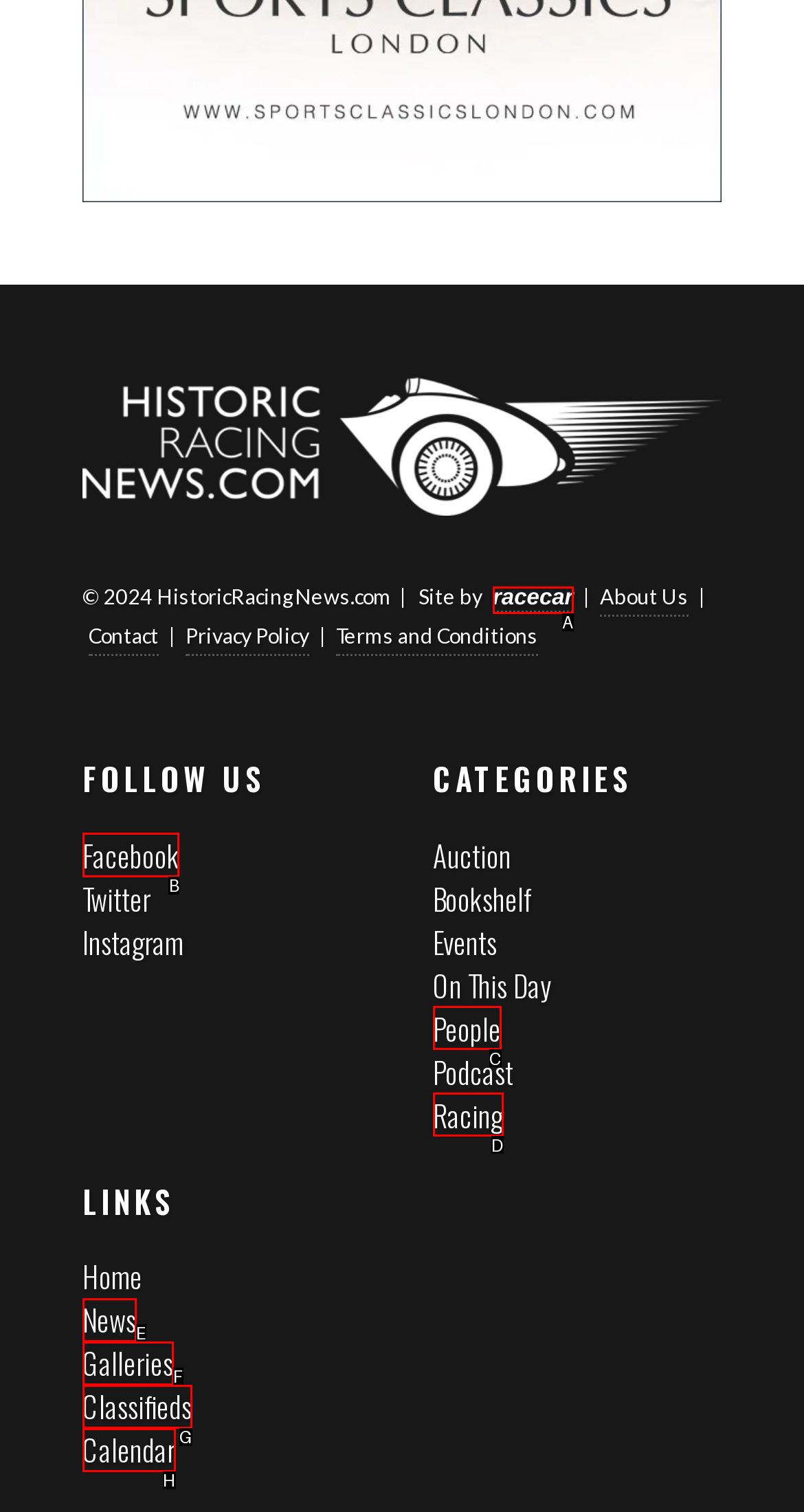Out of the given choices, which letter corresponds to the UI element required to View Facebook page? Answer with the letter.

B